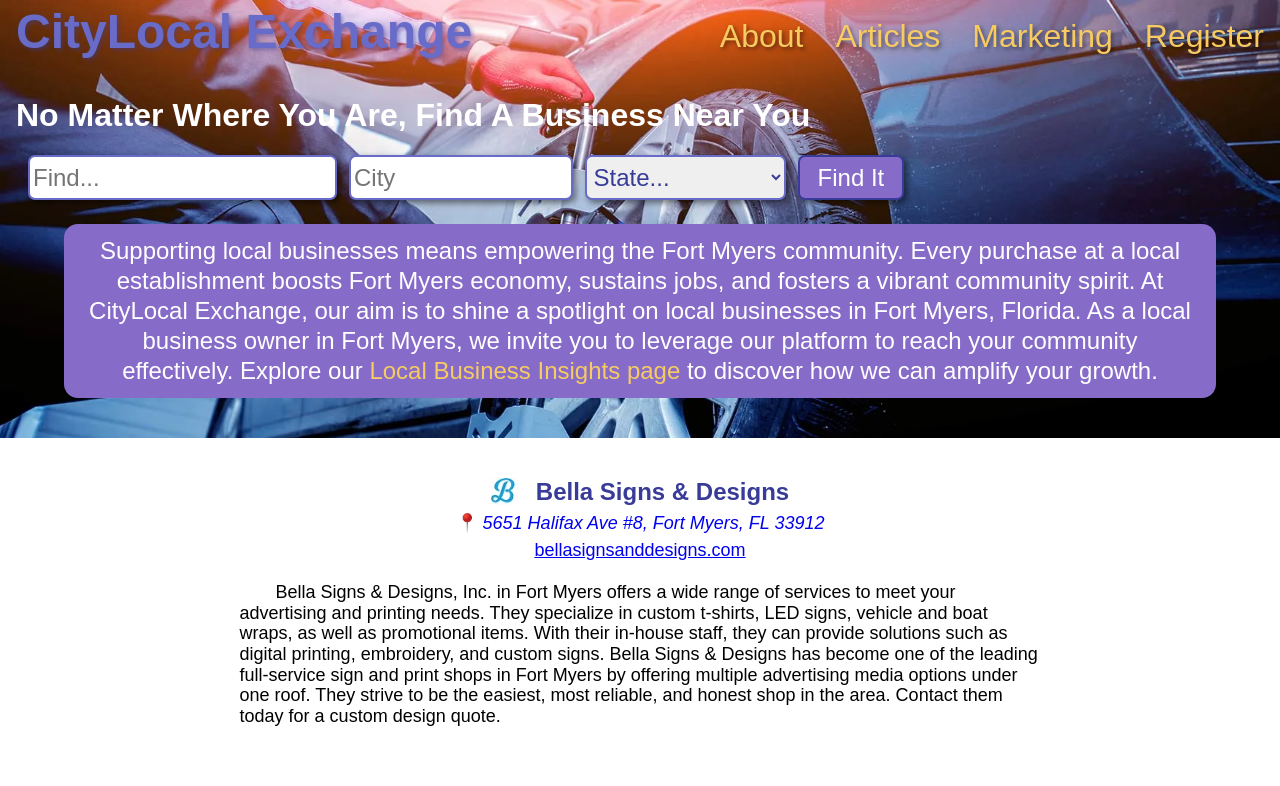Respond to the question below with a single word or phrase:
What can local business owners in Fort Myers do on this platform?

leverage the platform to reach their community effectively